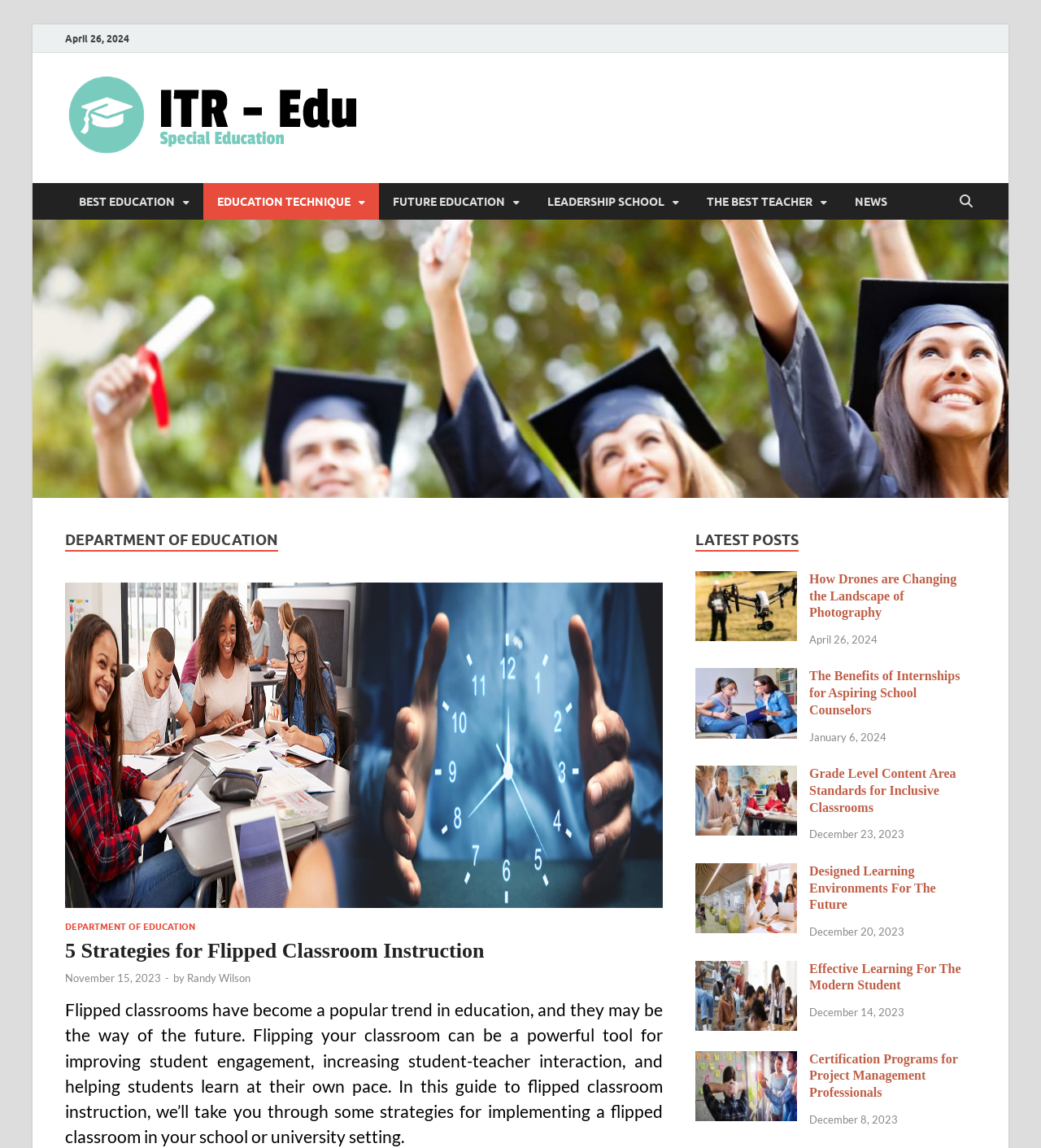Please find the bounding box coordinates for the clickable element needed to perform this instruction: "Read the '5 Strategies for Flipped Classroom Instruction' article".

[0.062, 0.508, 0.637, 0.803]